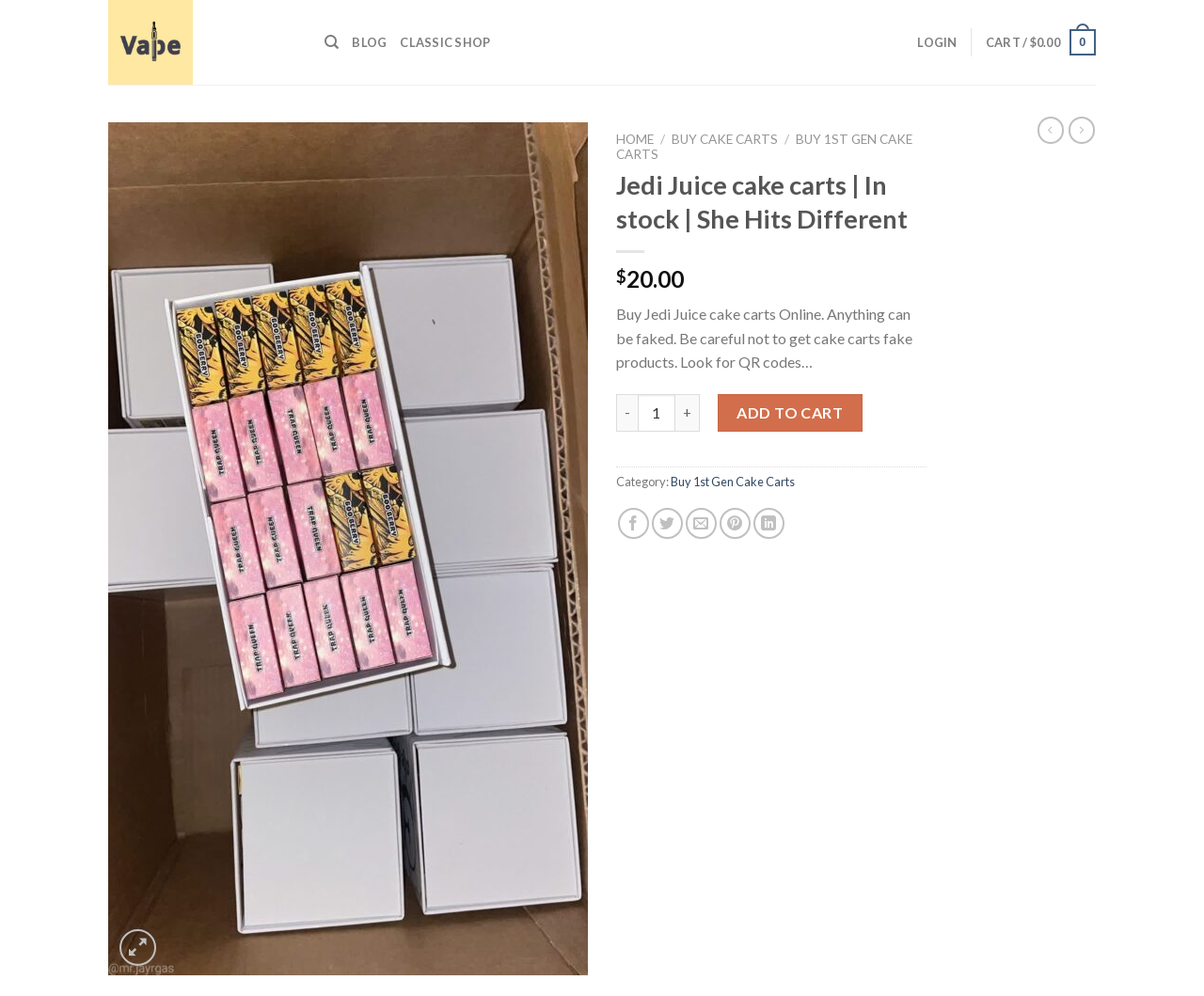Please identify the bounding box coordinates of the element I should click to complete this instruction: 'Add product to wishlist'. The coordinates should be given as four float numbers between 0 and 1, like this: [left, top, right, bottom].

[0.439, 0.179, 0.477, 0.214]